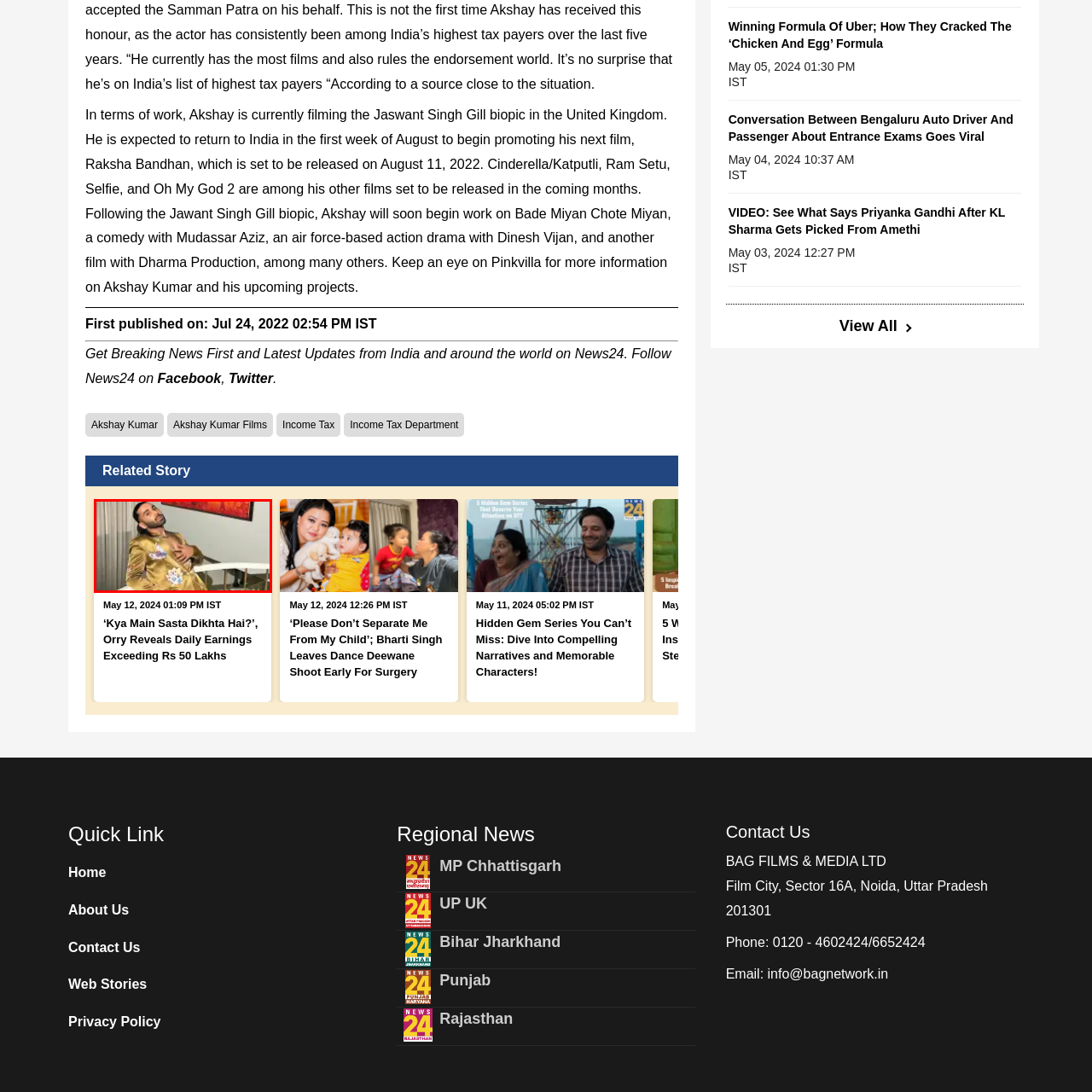Provide an elaborate description of the image marked by the red boundary.

In this stylish and confident pose, a model showcases a stunning golden outfit adorned with intricate floral embroidery. The vibrant color of the attire contrasts beautifully with the neutral background, highlighting the elegant design. The model's pose exudes charisma, leaning slightly back while showcasing a playful yet sophisticated demeanor. In the backdrop, a piece of artwork adds an artistic flair, complementing the overall ambiance of the setting. This image captures a moment of fashion-forward expression, perfect for social media or fashion features, reflecting current trends and individual style.